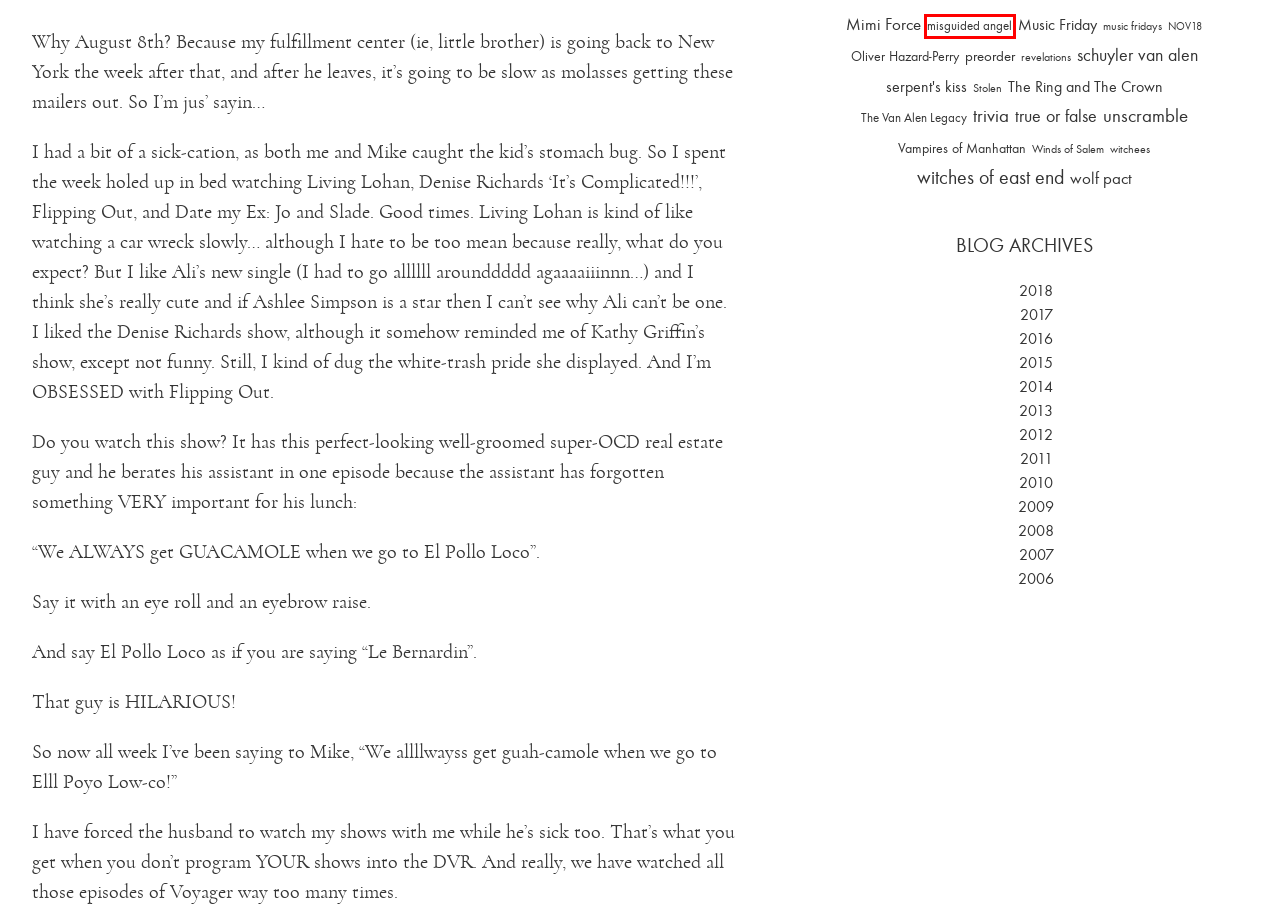Inspect the provided webpage screenshot, concentrating on the element within the red bounding box. Select the description that best represents the new webpage after you click the highlighted element. Here are the candidates:
A. Stolen Archives - Melissa de la Cruz
B. wolf pact Archives - Melissa de la Cruz
C. trivia Archives - Melissa de la Cruz
D. 2007 - Melissa de la Cruz
E. revelations Archives - Melissa de la Cruz
F. misguided angel Archives - Melissa de la Cruz
G. witches of east end Archives - Melissa de la Cruz
H. 2013 - Melissa de la Cruz

F